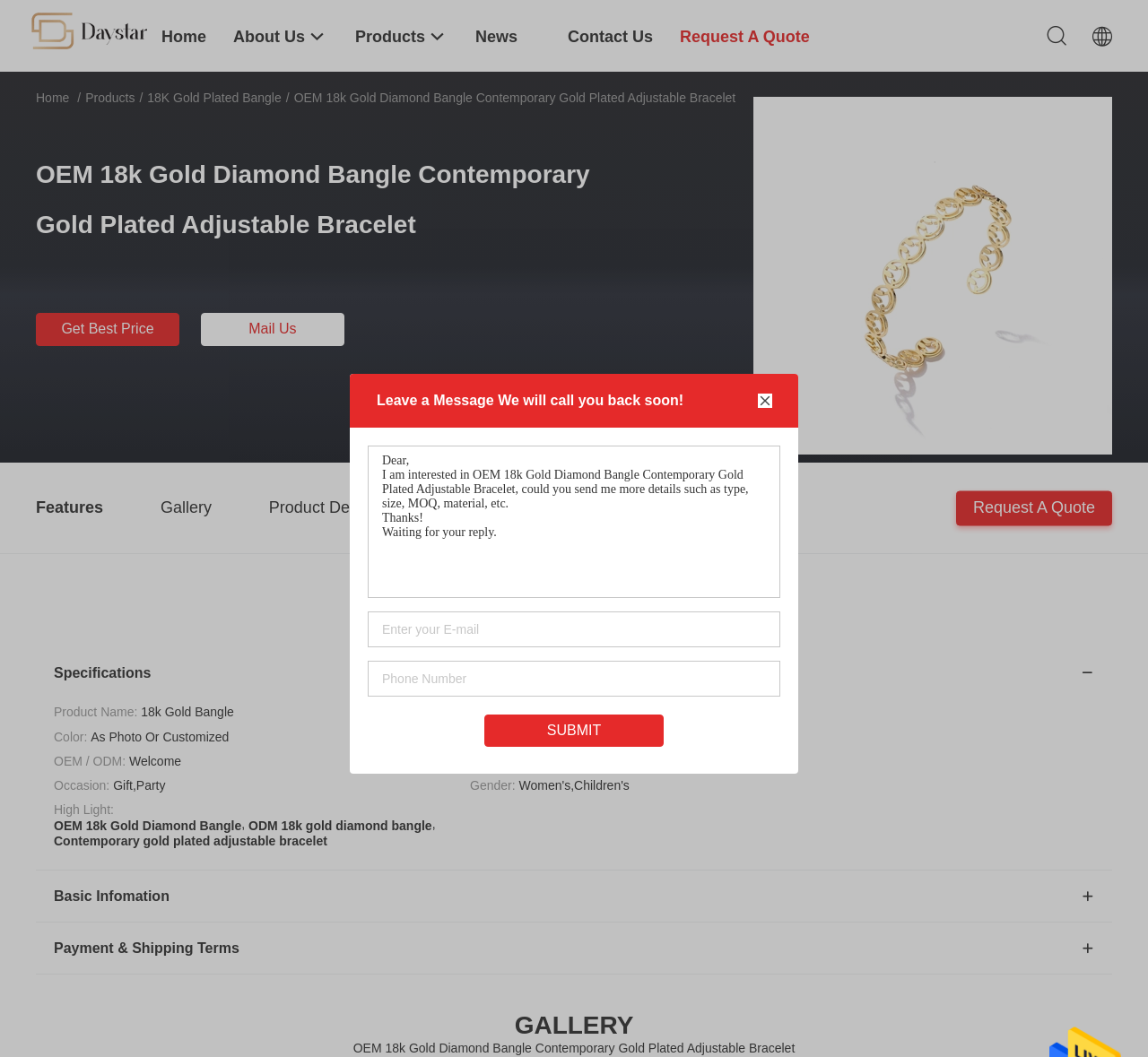What is the purpose of the 'Leave a Message' section?
Using the visual information, answer the question in a single word or phrase.

To contact the seller